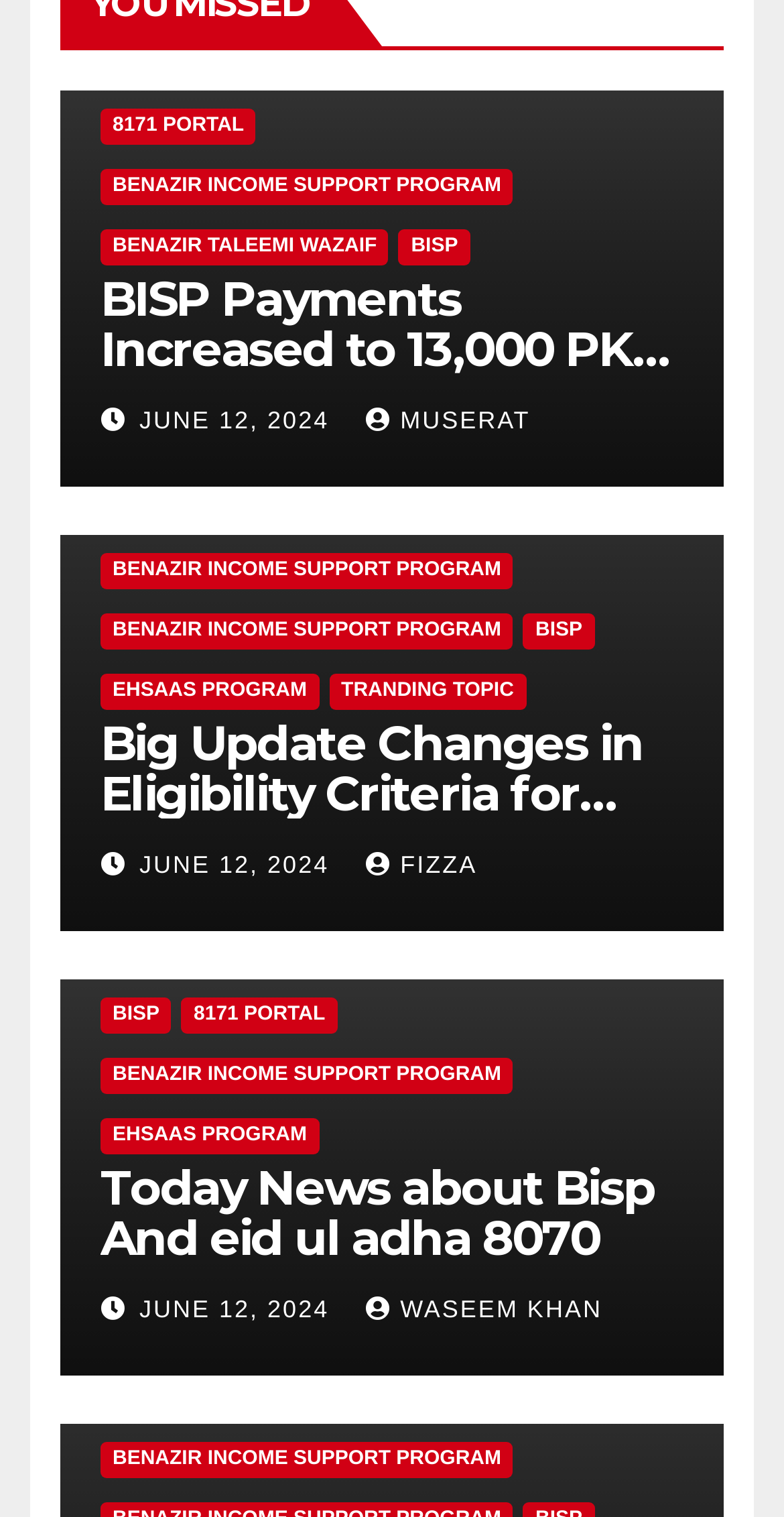Locate the bounding box coordinates of the element that needs to be clicked to carry out the instruction: "Go to BENAZIR INCOME SUPPORT PROGRAM". The coordinates should be given as four float numbers ranging from 0 to 1, i.e., [left, top, right, bottom].

[0.128, 0.112, 0.655, 0.136]